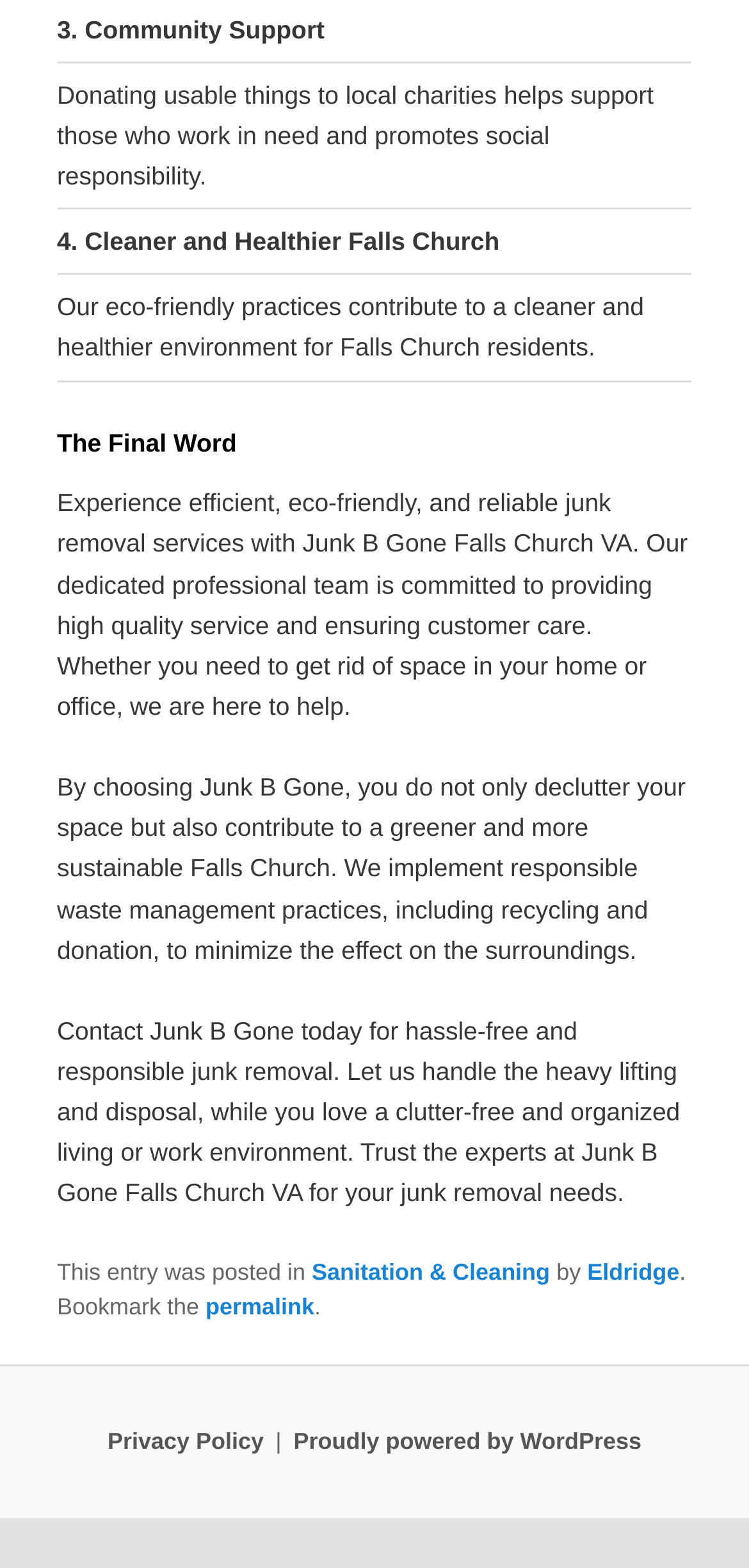Please specify the bounding box coordinates in the format (top-left x, top-left y, bottom-right x, bottom-right y), with all values as floating point numbers between 0 and 1. Identify the bounding box of the UI element described by: Eldridge

[0.784, 0.802, 0.907, 0.82]